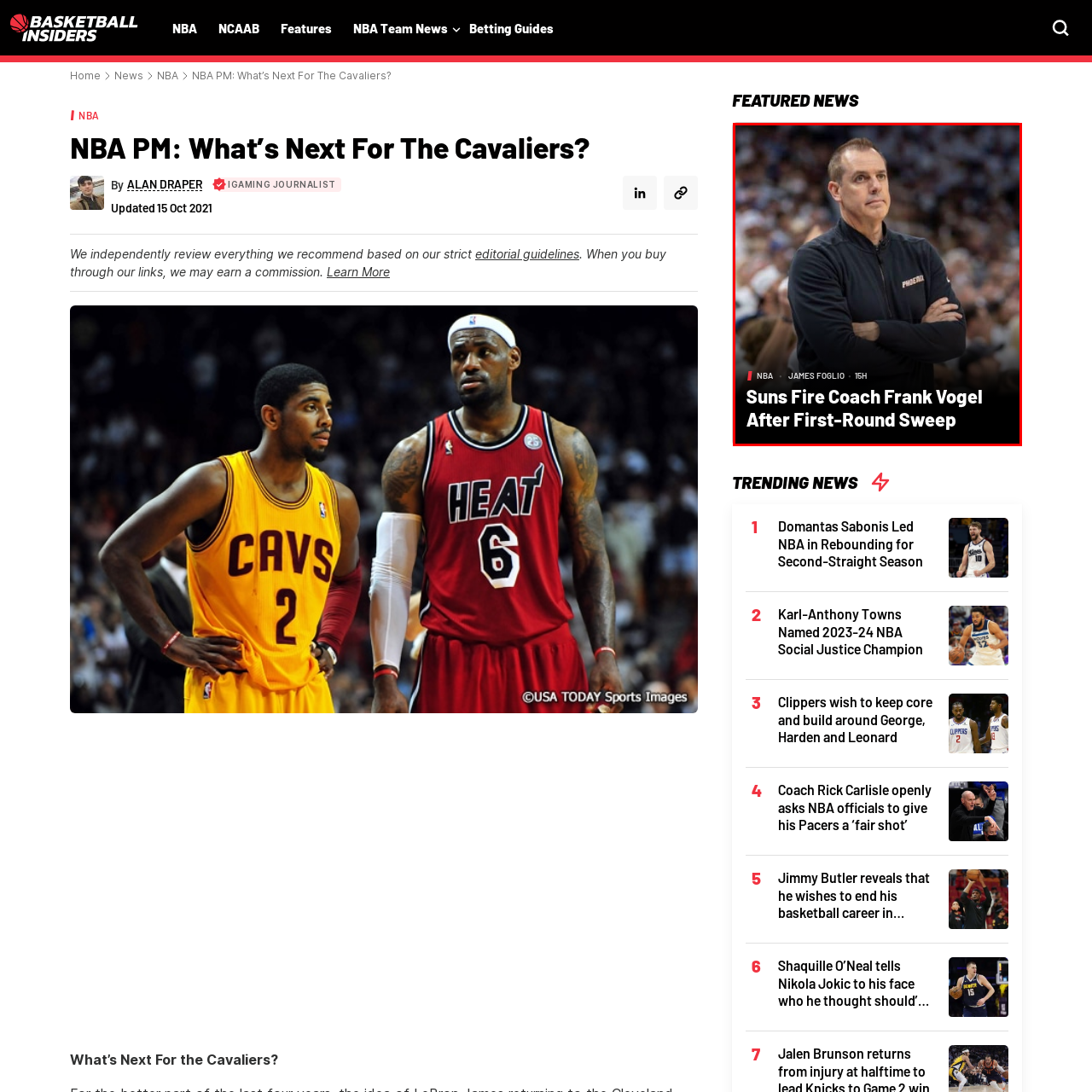How long ago was the news reported?
Study the image surrounded by the red bounding box and answer the question comprehensively, based on the details you see.

The caption states that the news of Frank Vogel's firing was reported 'just 15 hours prior', indicating the timeframe in which the news was announced.